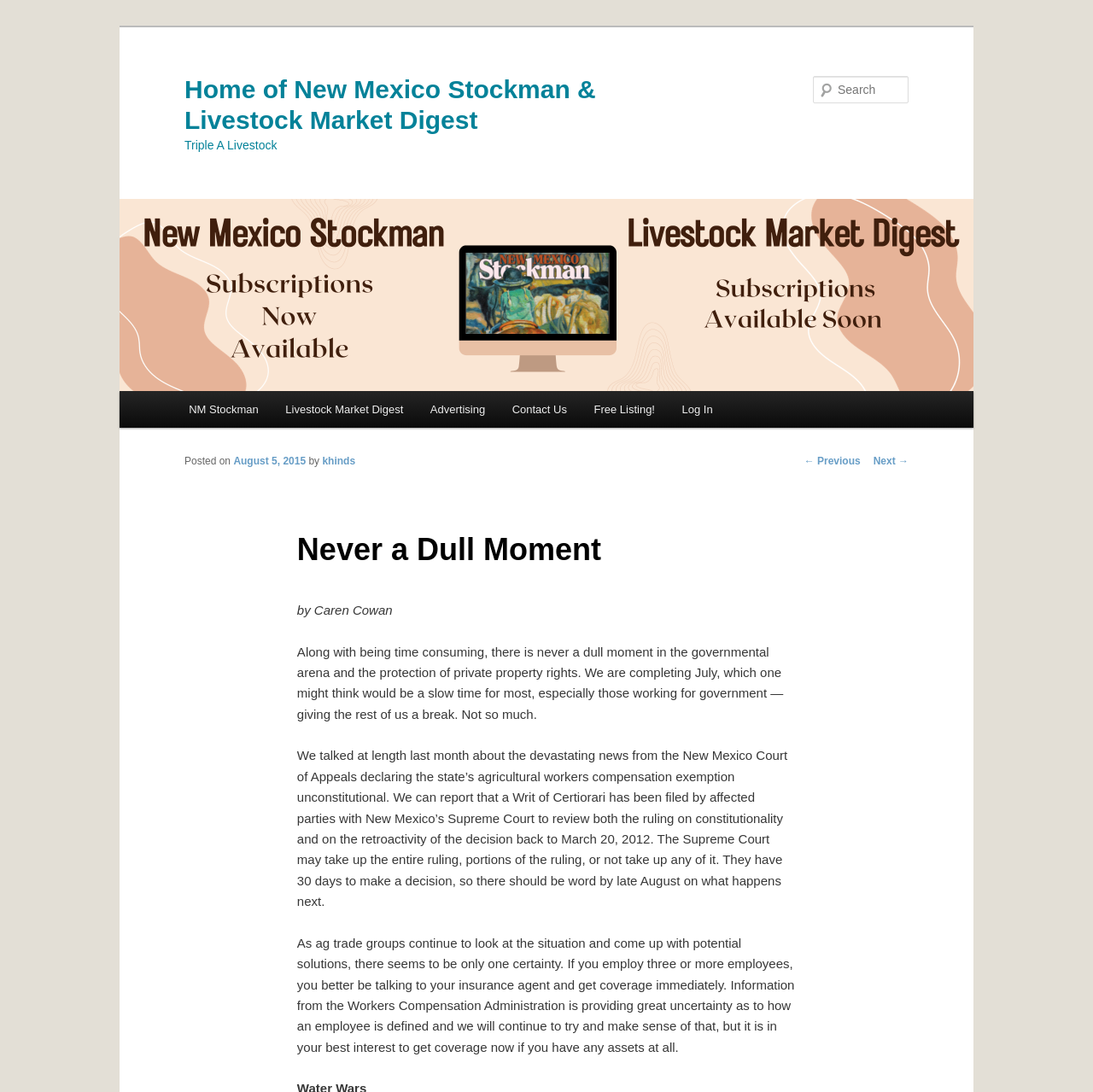Extract the bounding box coordinates of the UI element described: "parent_node: Search name="s" placeholder="Search"". Provide the coordinates in the format [left, top, right, bottom] with values ranging from 0 to 1.

[0.744, 0.07, 0.831, 0.095]